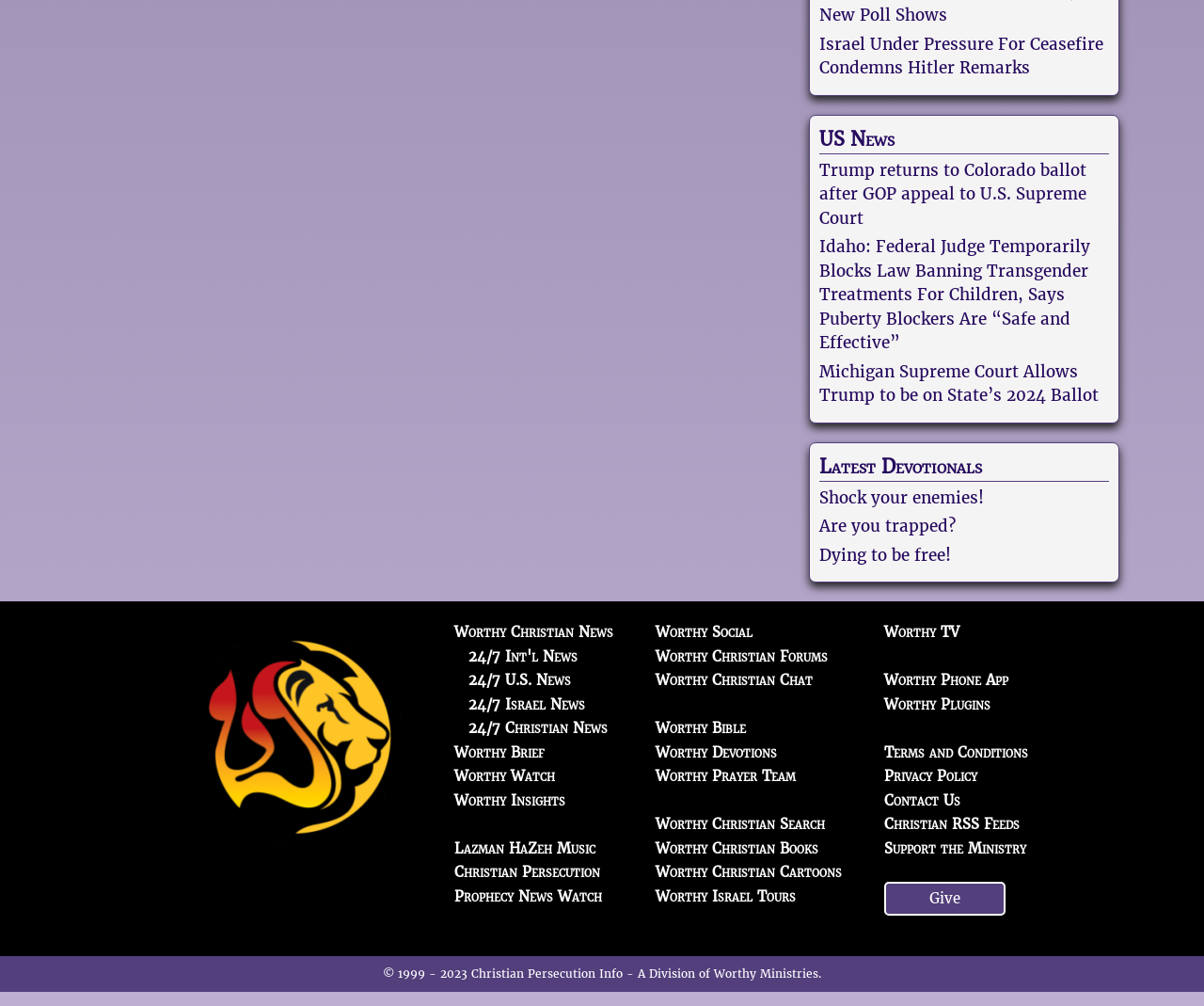Pinpoint the bounding box coordinates of the clickable element needed to complete the instruction: "Visit Worthy Christian News". The coordinates should be provided as four float numbers between 0 and 1: [left, top, right, bottom].

[0.377, 0.62, 0.509, 0.637]